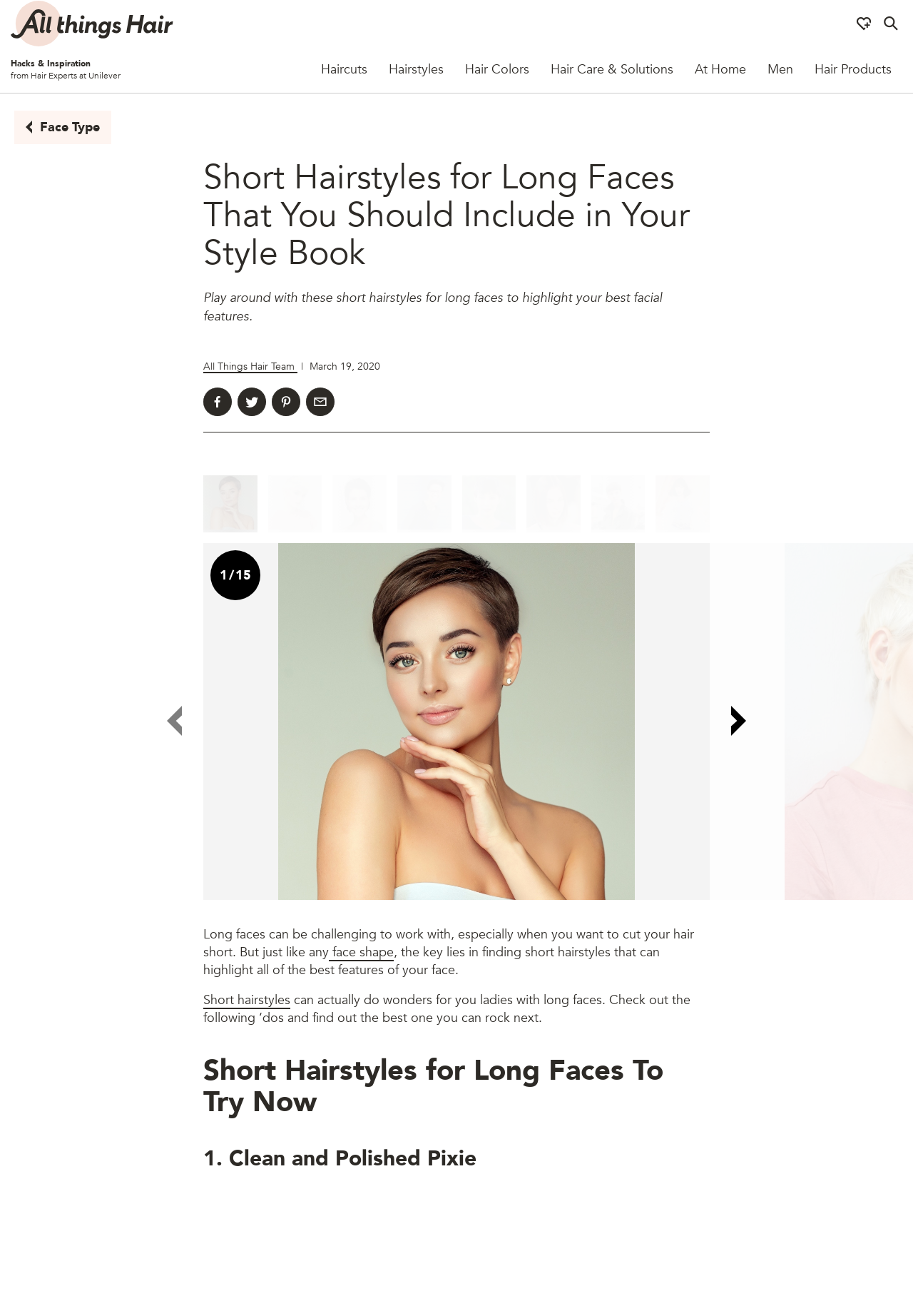Look at the image and give a detailed response to the following question: How many short hairstyles are presented in the article?

The article presents several short hairstyles for long faces, including a 'Clean and Polished Pixie' style. Although I couldn't count the exact number of hairstyles, I can confirm that there is at least one short hairstyle presented in the article.